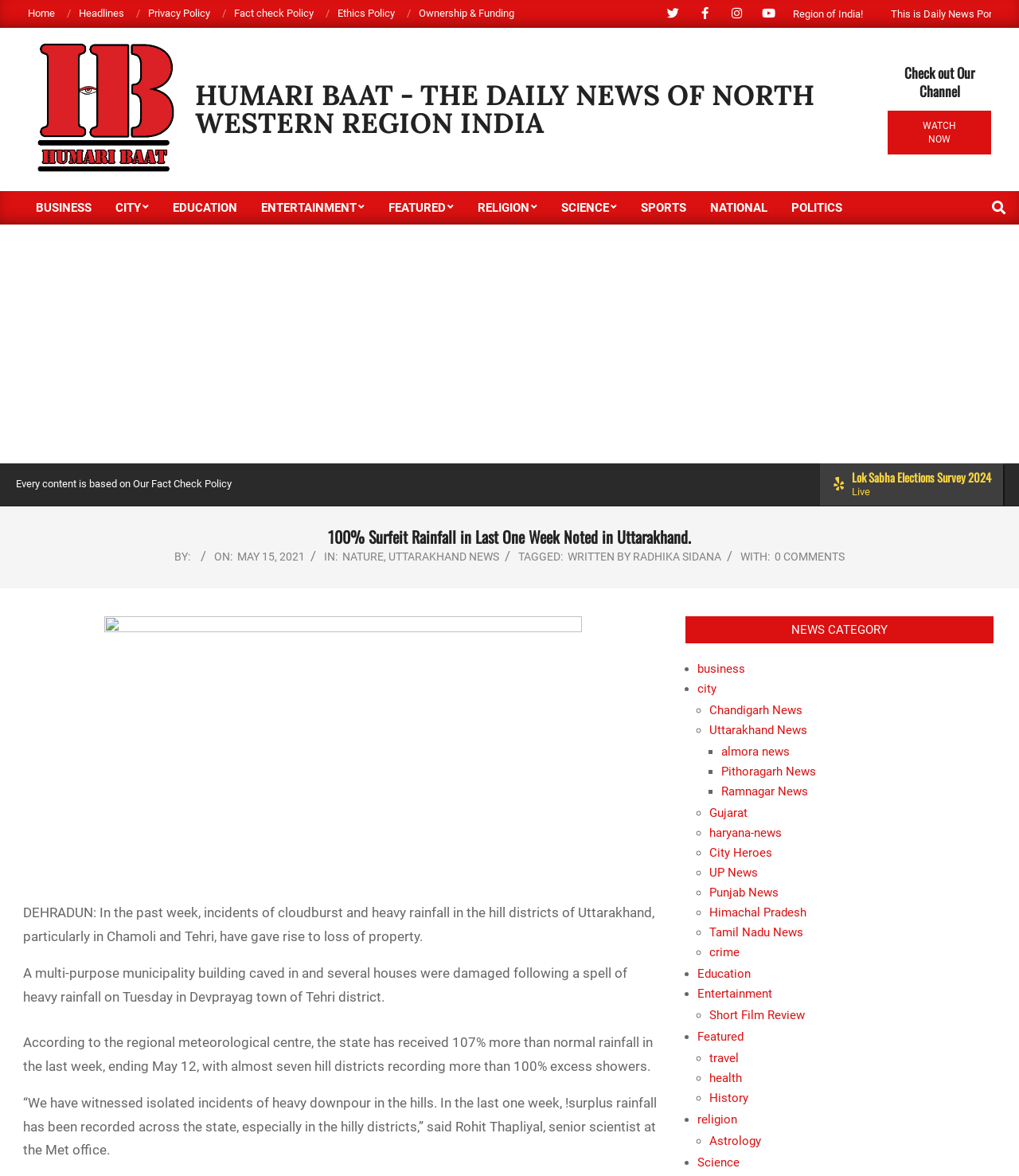Please identify the primary heading of the webpage and give its text content.

100% Surfeit Rainfall in Last One Week Noted in Uttarakhand.